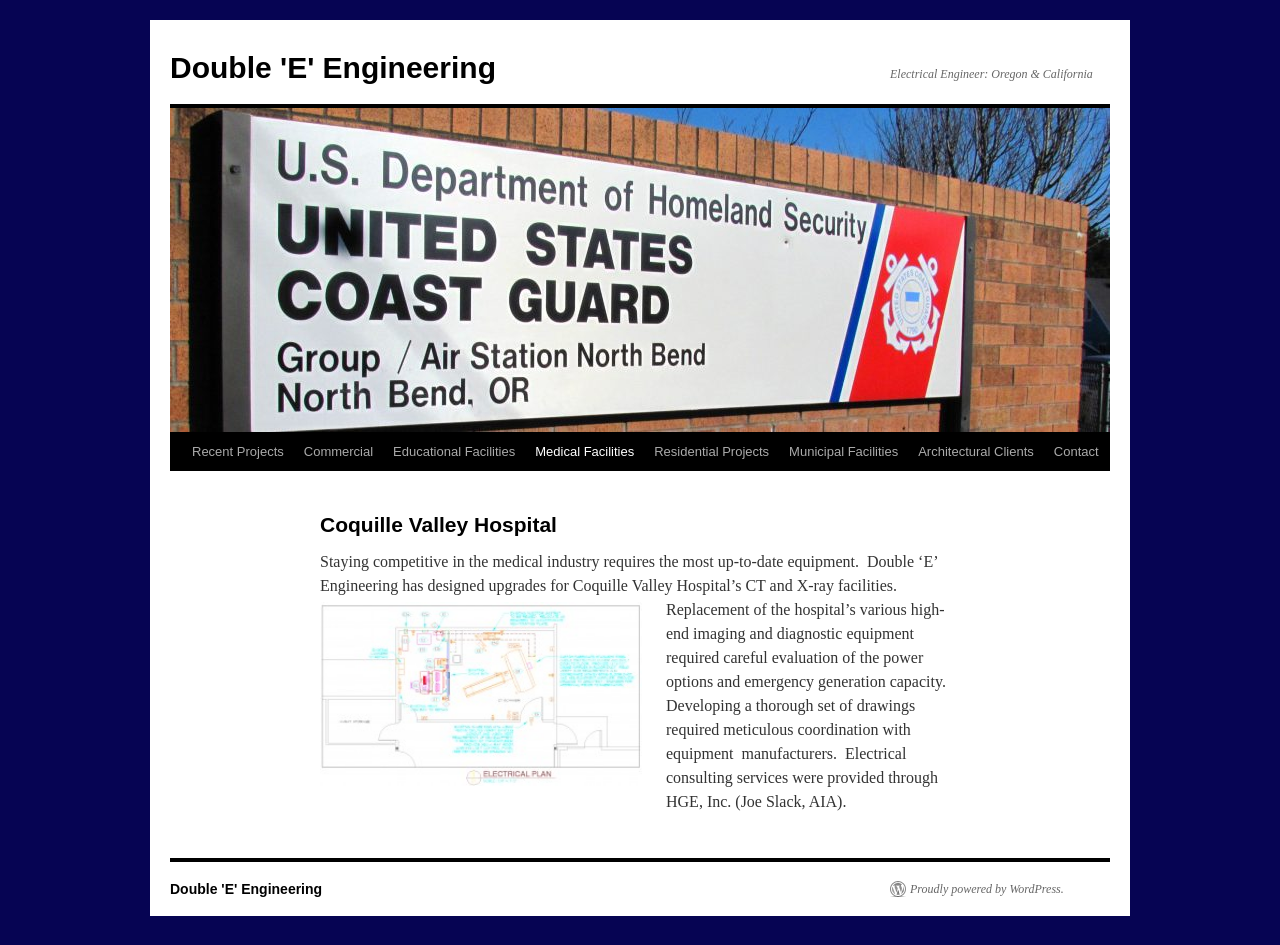Identify the bounding box coordinates for the UI element described as: "Commercial".

[0.23, 0.458, 0.299, 0.498]